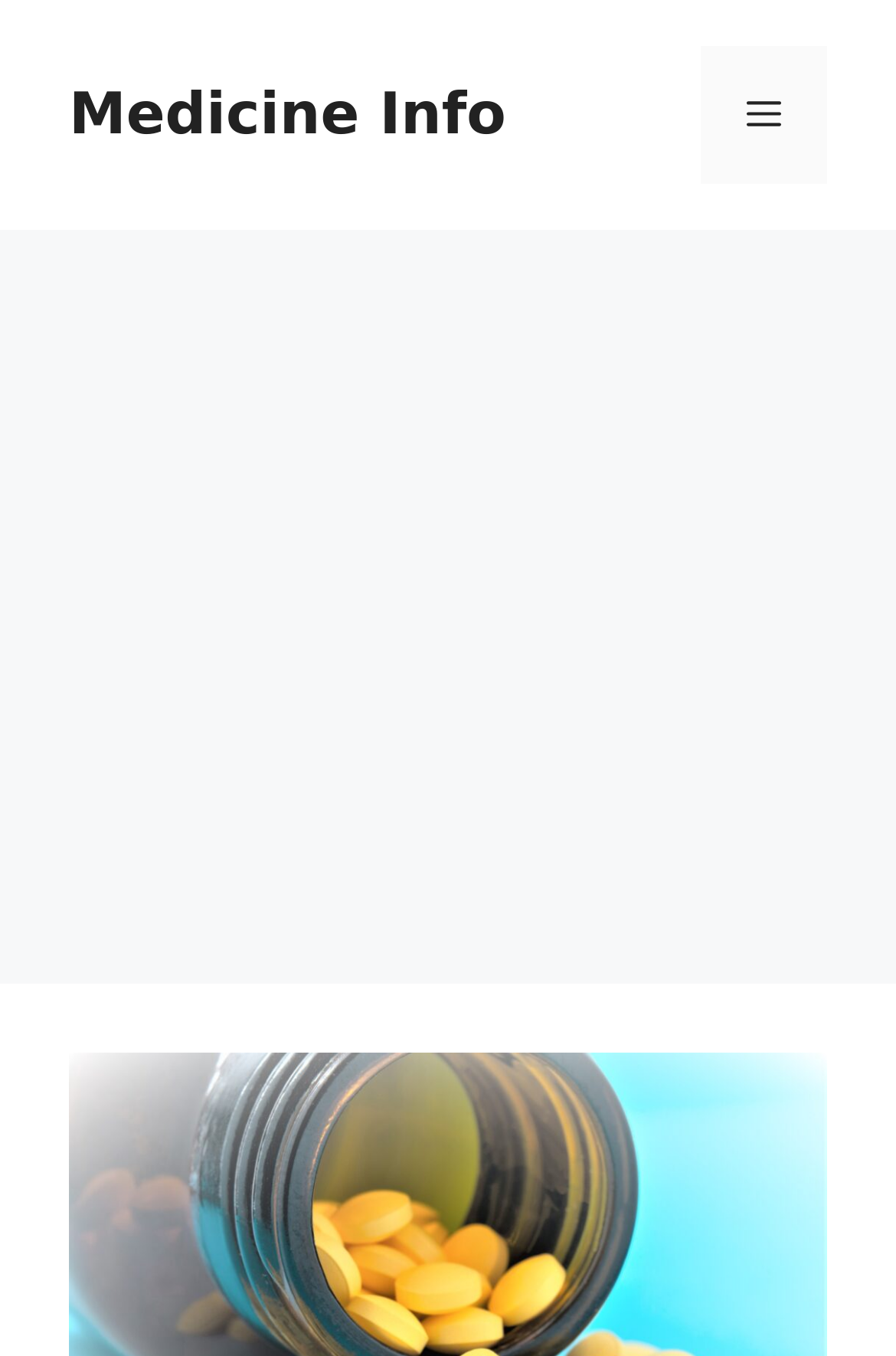Provide the bounding box coordinates of the HTML element this sentence describes: "Menu". The bounding box coordinates consist of four float numbers between 0 and 1, i.e., [left, top, right, bottom].

[0.782, 0.034, 0.923, 0.136]